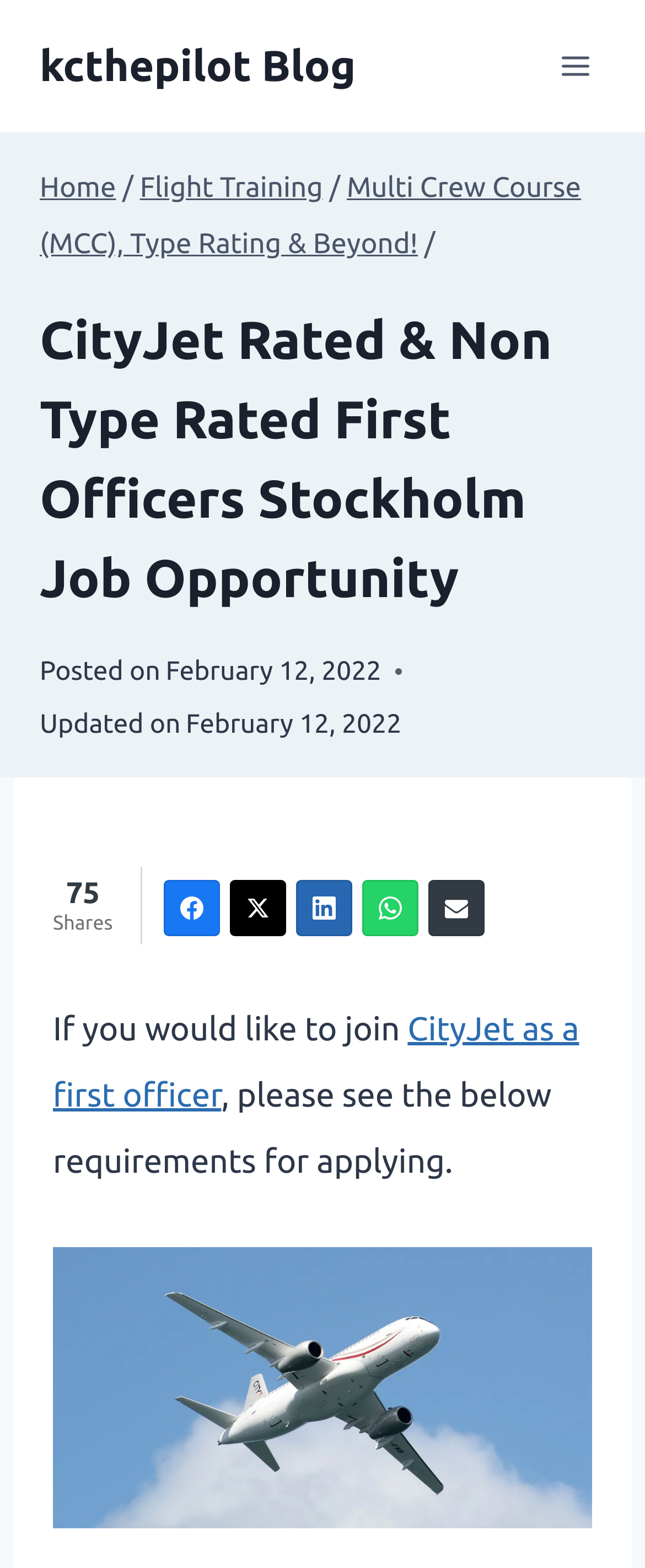Find the bounding box coordinates of the clickable area that will achieve the following instruction: "Open the menu".

[0.844, 0.026, 0.938, 0.059]